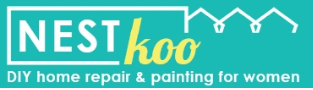What is the color of 'koo' in the logo?
Please answer the question with as much detail and depth as you can.

The name 'NestKoo' is prominently displayed, with 'Nest' in white and 'koo' in a striking yellow, which creates a visually appealing contrast and makes the logo more noticeable.